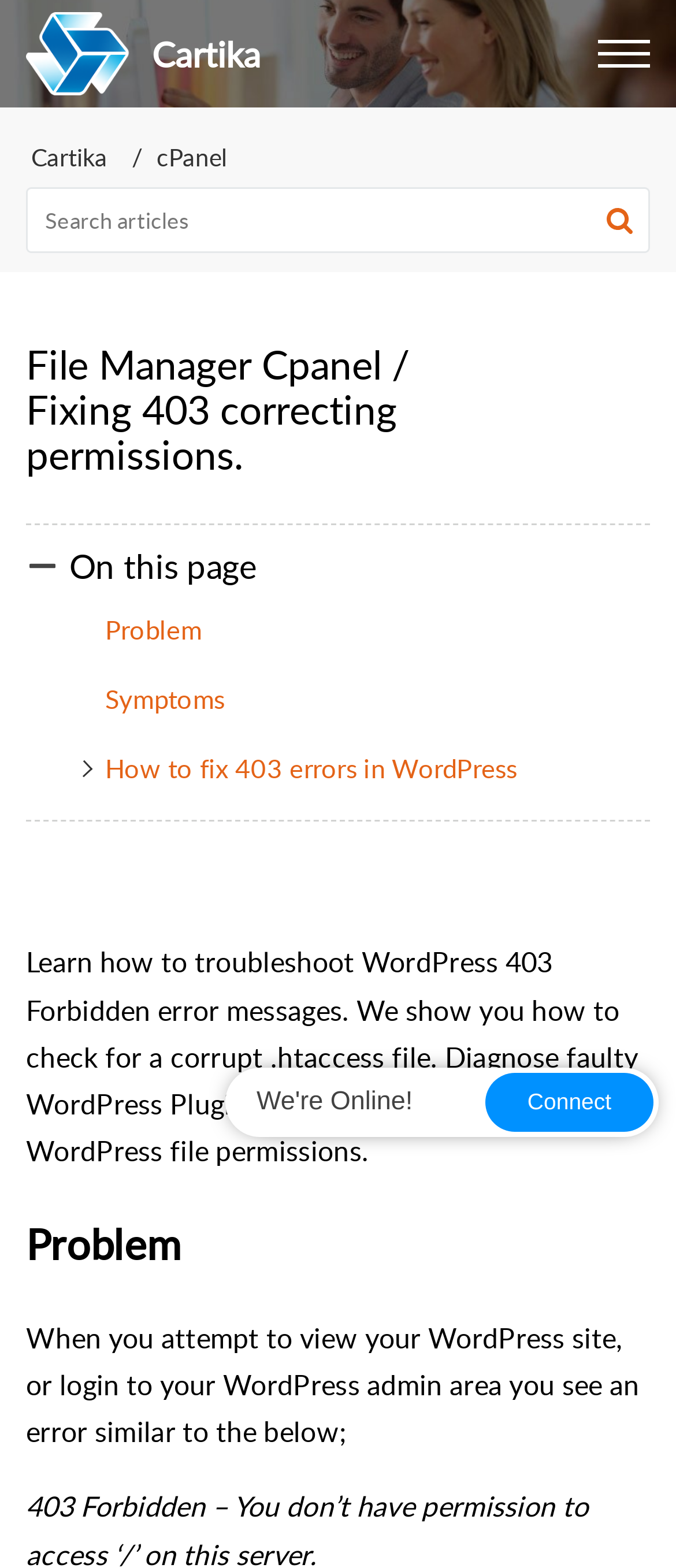Answer the question using only one word or a concise phrase: What is the website's main topic?

WordPress 403 error